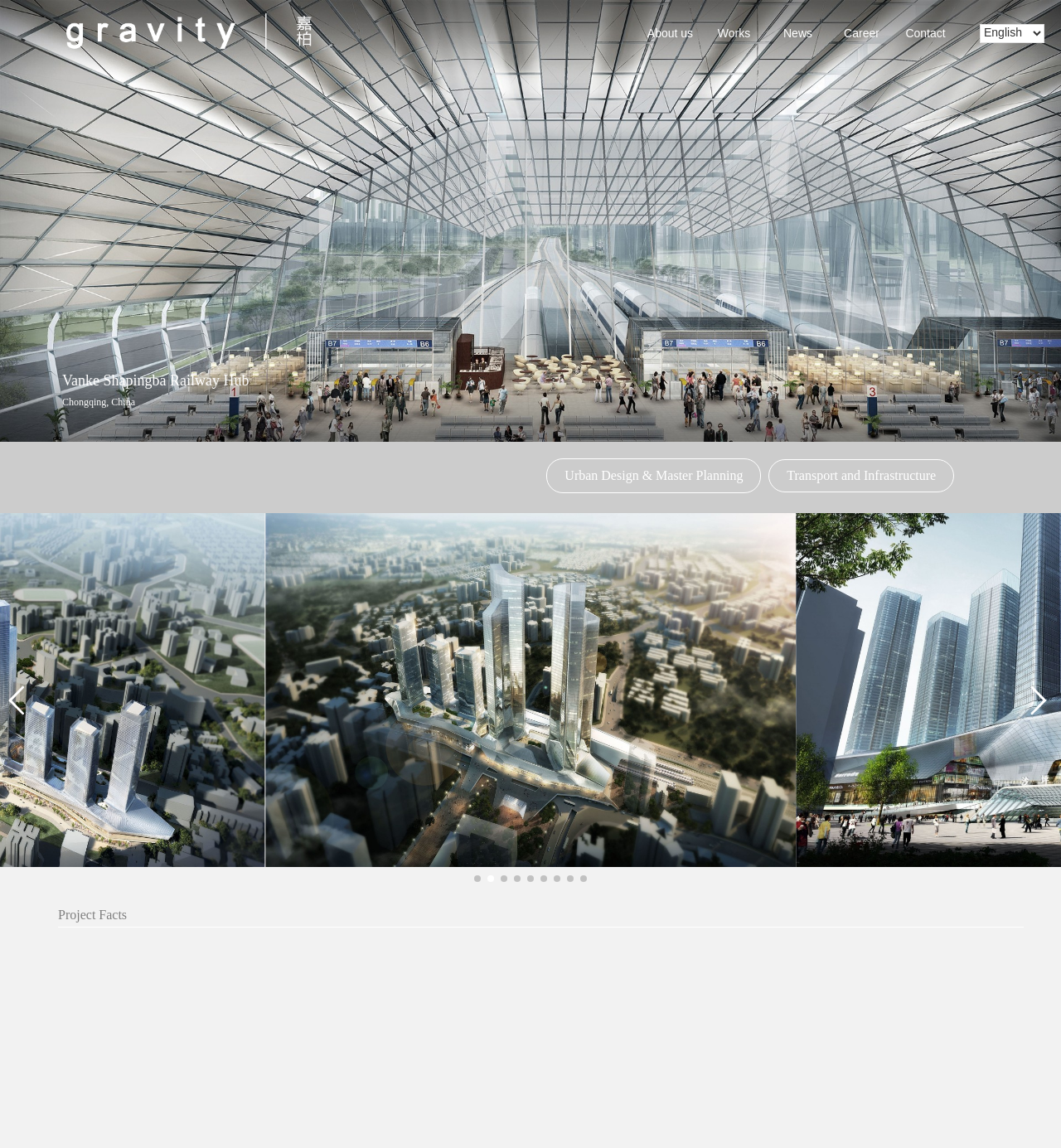What is the location of the project?
Based on the visual information, provide a detailed and comprehensive answer.

I found the answer by looking at the static text element with the content 'Chongqing, China' which is located at the top of the page, below the image of the Vanke Shapingba Railway Hub.